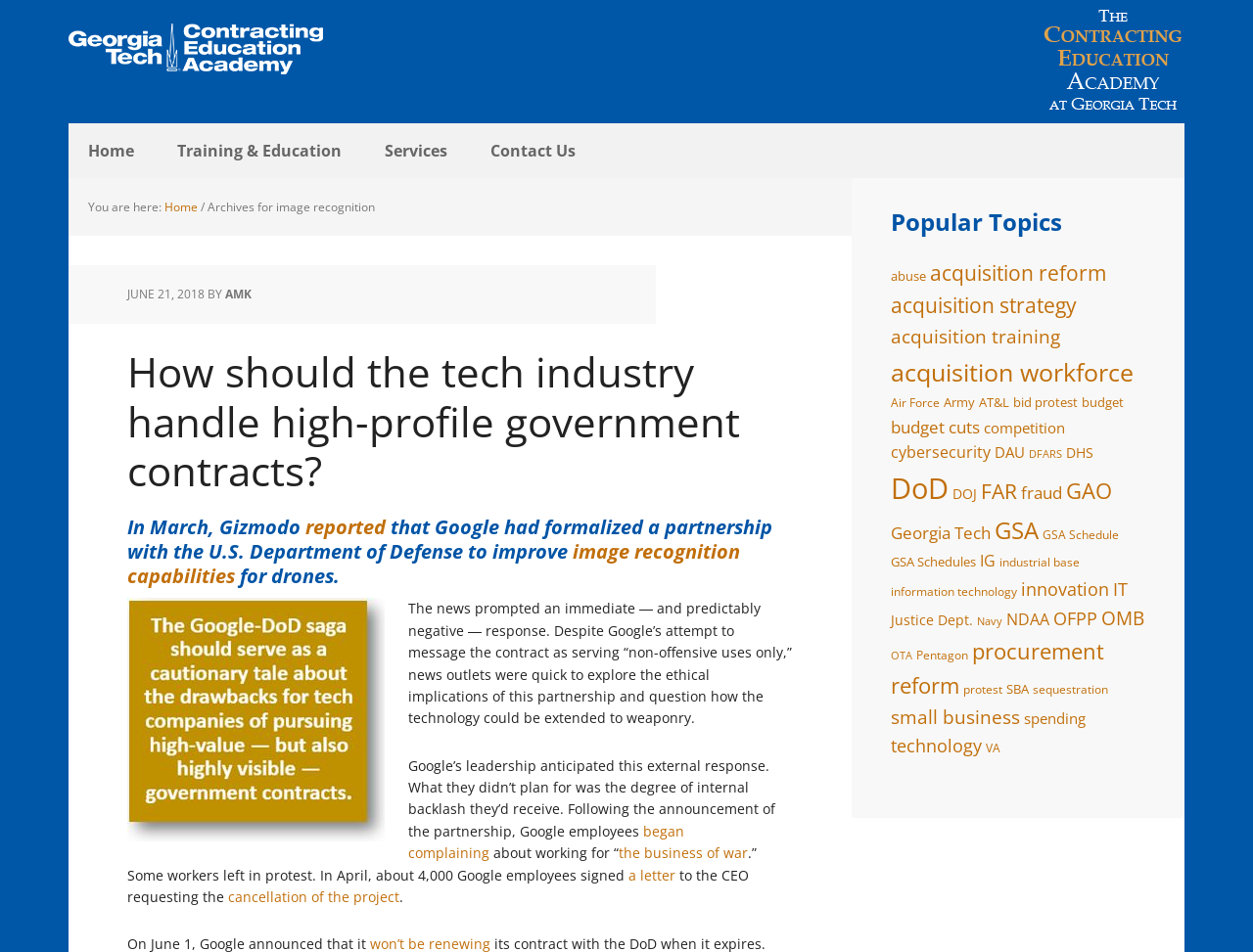What is the title of the latest article?
Provide a fully detailed and comprehensive answer to the question.

I looked at the main content area of the webpage and found the title of the latest article, which is a heading element.